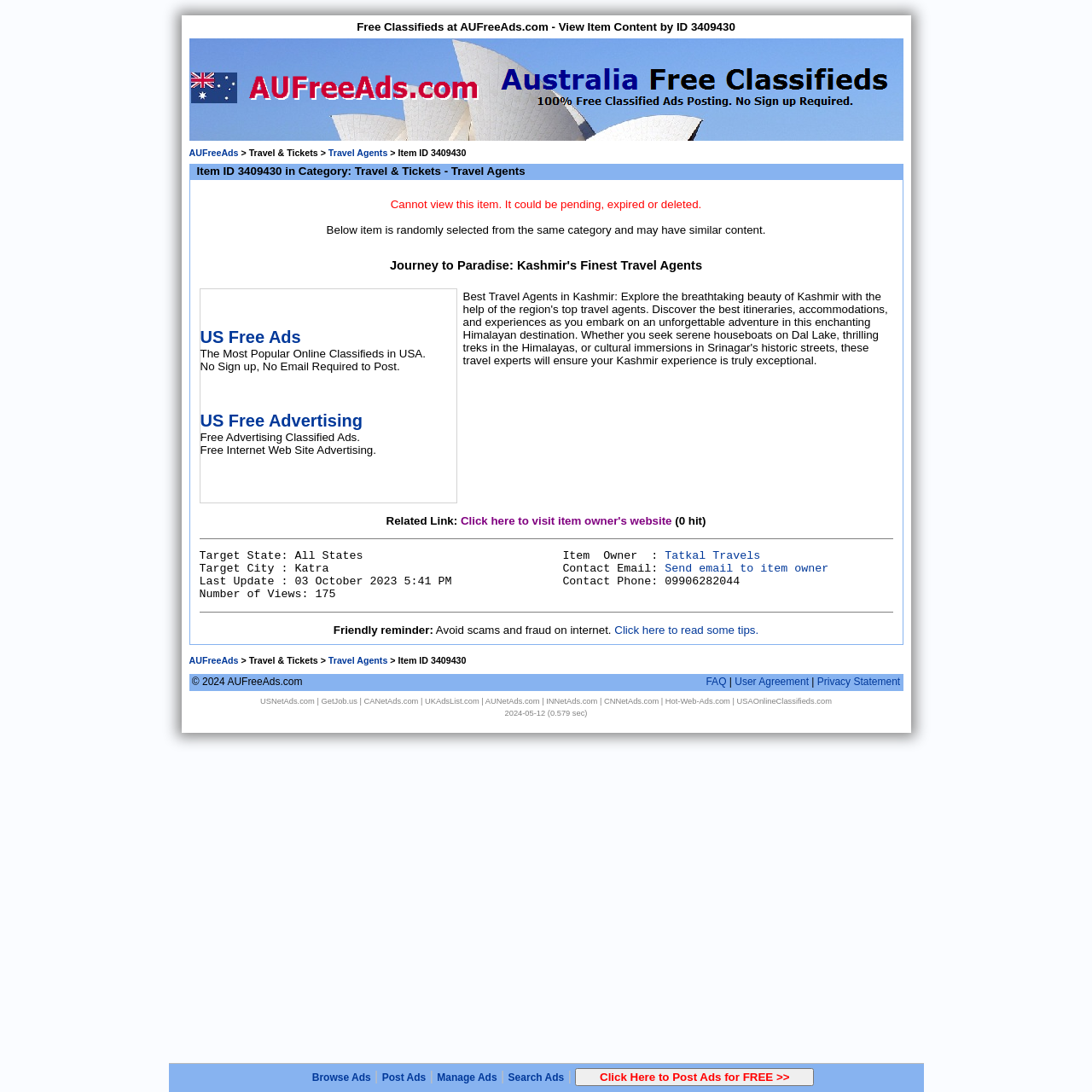Locate the bounding box coordinates of the clickable element to fulfill the following instruction: "Read tips to avoid scams and fraud on internet". Provide the coordinates as four float numbers between 0 and 1 in the format [left, top, right, bottom].

[0.563, 0.571, 0.695, 0.583]